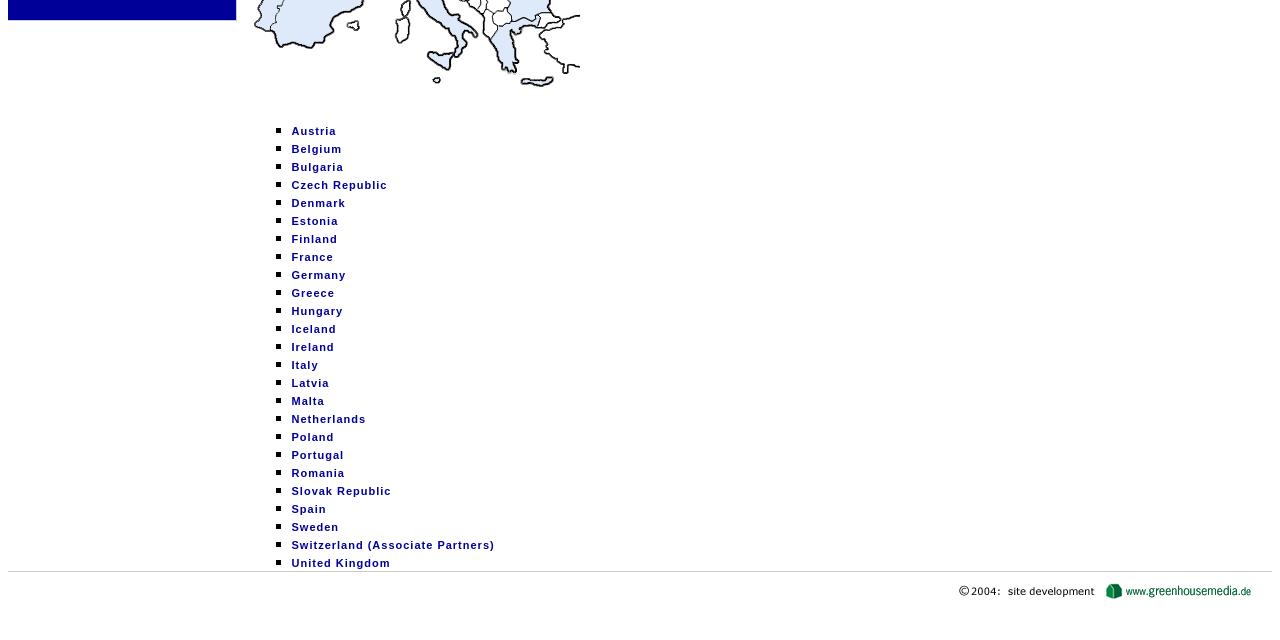Return the bounding box coordinates of the UI element that corresponds to this description: "Slovak Republic". The coordinates must be given as four float numbers in the range of 0 and 1, [left, top, right, bottom].

[0.228, 0.758, 0.306, 0.777]